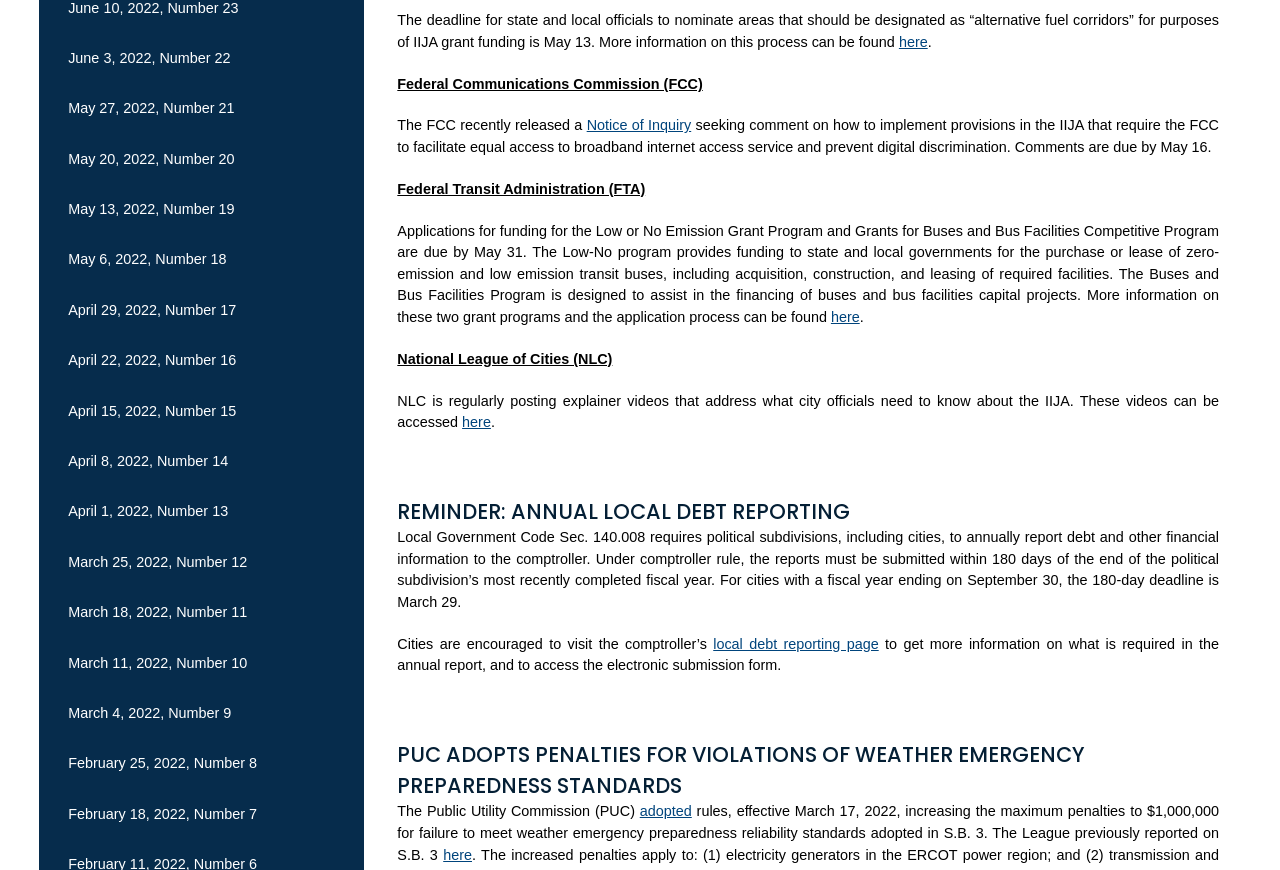Please answer the following question using a single word or phrase: 
What type of videos is the National League of Cities (NLC) regularly posting?

Explainer videos